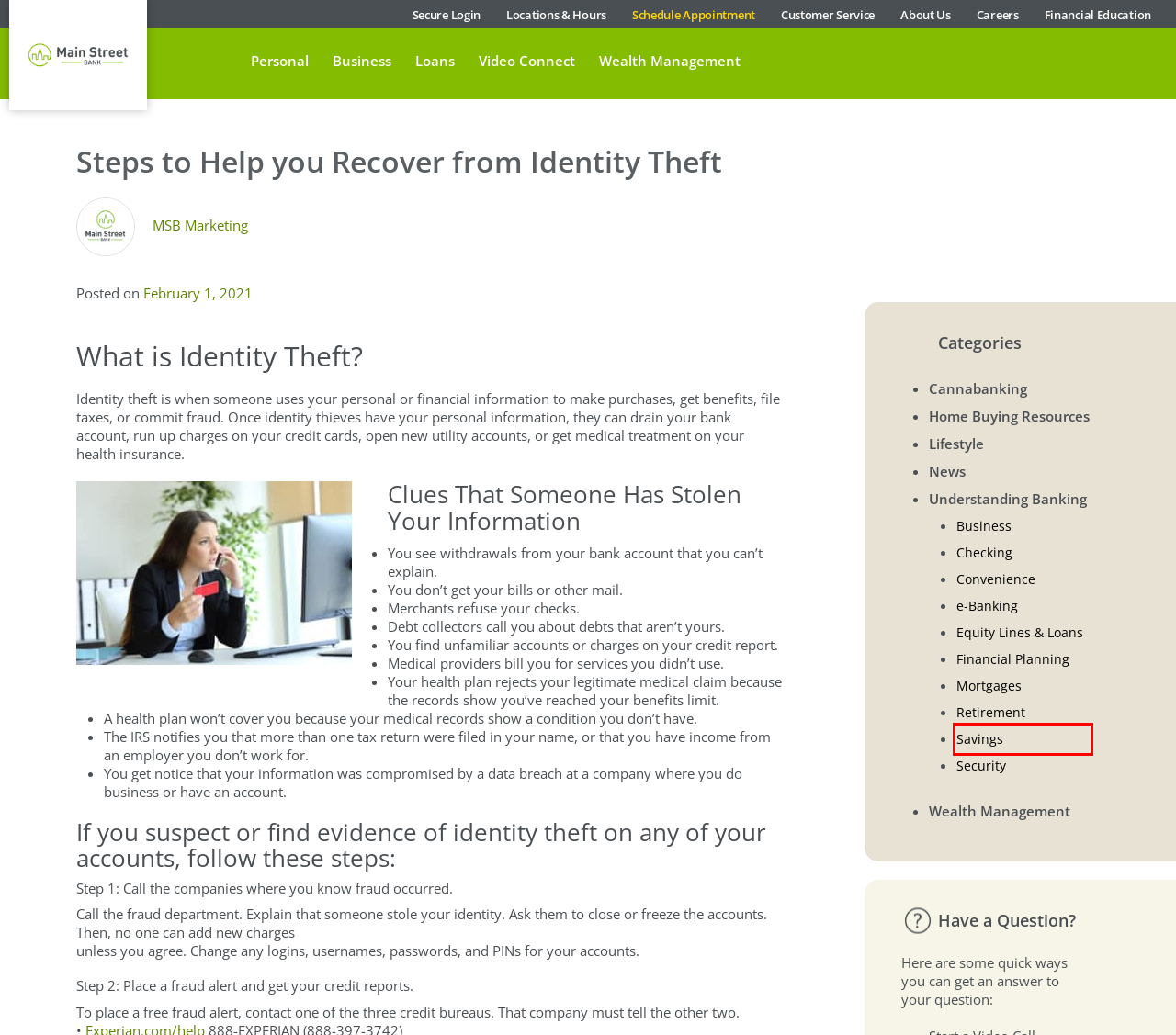Look at the given screenshot of a webpage with a red rectangle bounding box around a UI element. Pick the description that best matches the new webpage after clicking the element highlighted. The descriptions are:
A. Wealth Management Archives - Main Street Bank
B. Savings Archives - Main Street Bank
C. Personal Checking Account Options at Main Street Bank
D. Careers - Main Street Bank
E. Sudbury Farms Market Branch MA Banking Services - Personal & Business - Main Street Bank
F. Understanding Banking Archives - Main Street Bank
G. Security Archives - Main Street Bank
H. Equity Line of Credit at Main Street Bank

B